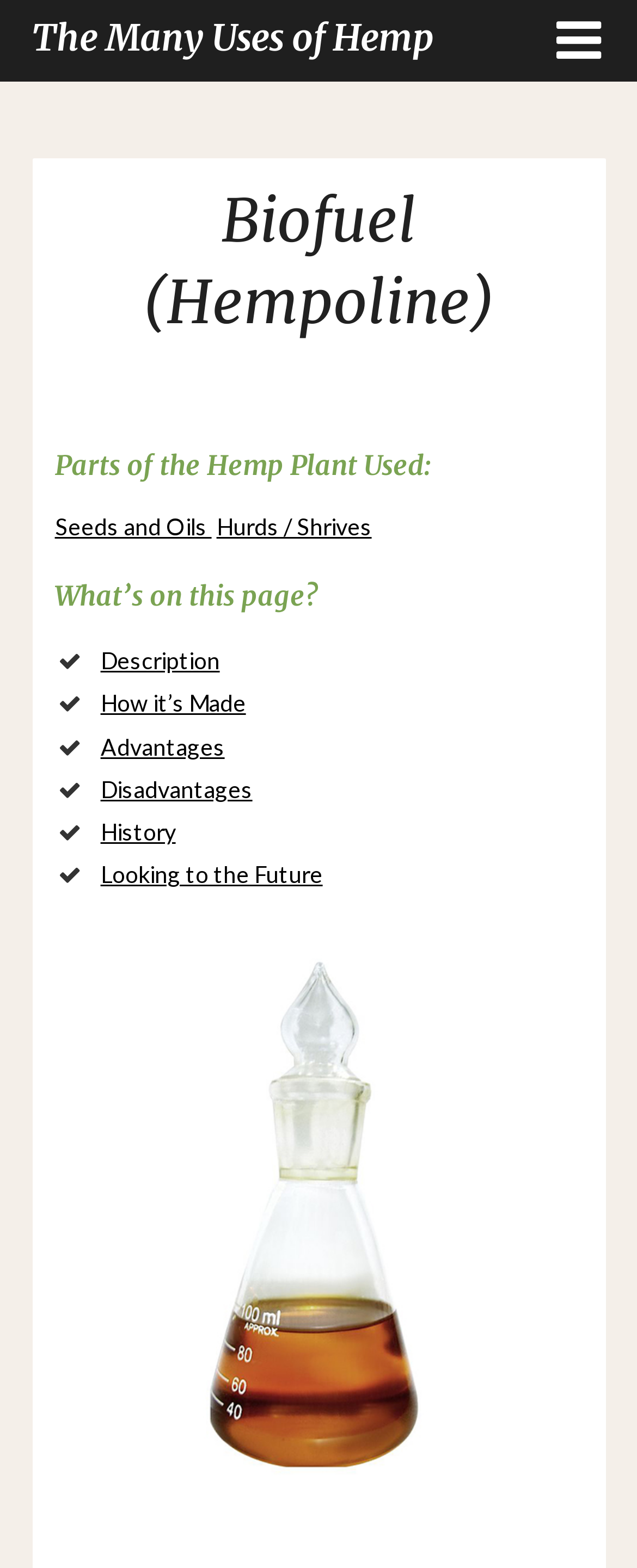What is the name of the image on the webpage? Observe the screenshot and provide a one-word or short phrase answer.

Hempoline Biofuel